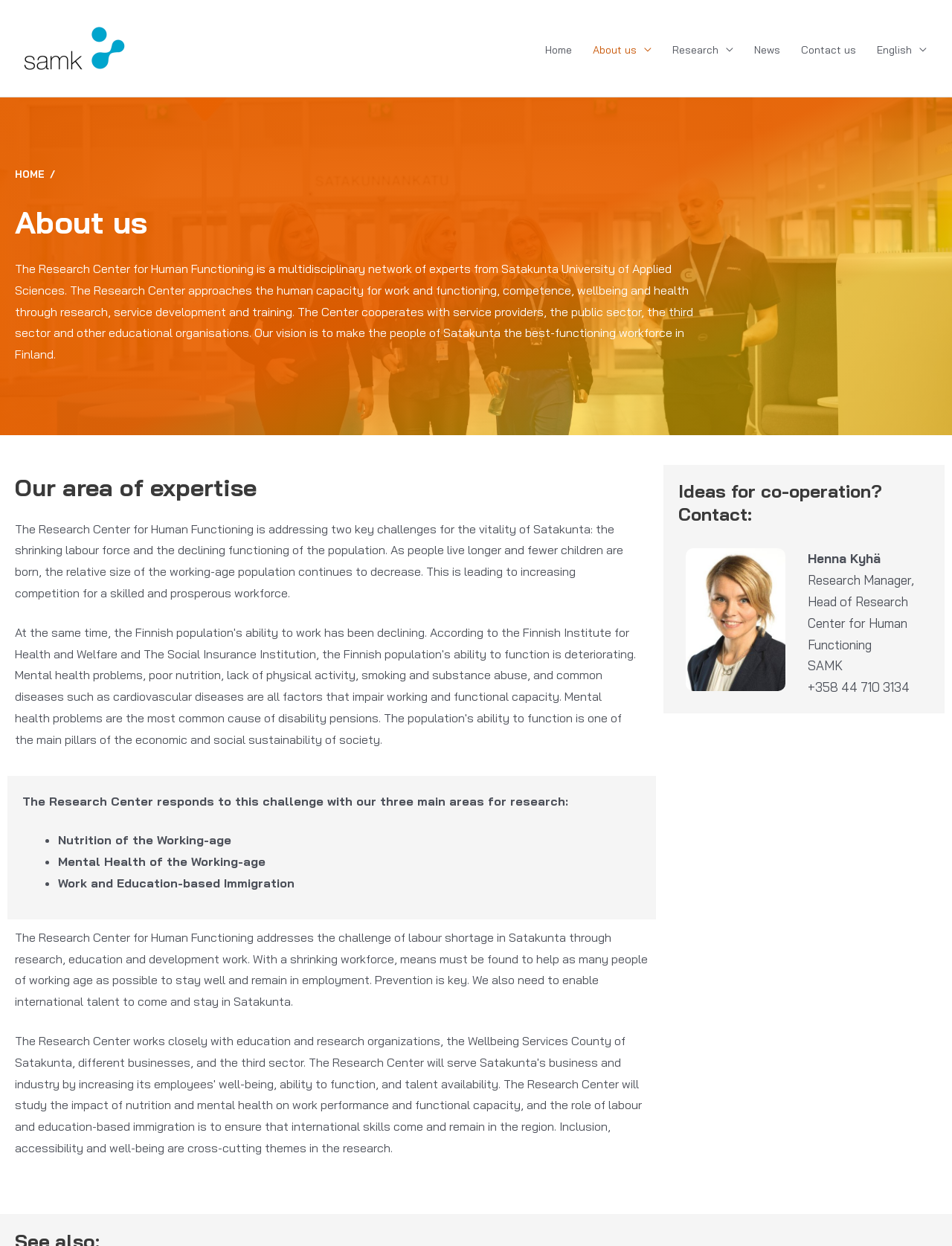What are the three main areas of research?
Relying on the image, give a concise answer in one word or a brief phrase.

Nutrition, Mental Health, Work and Education-based Immigration